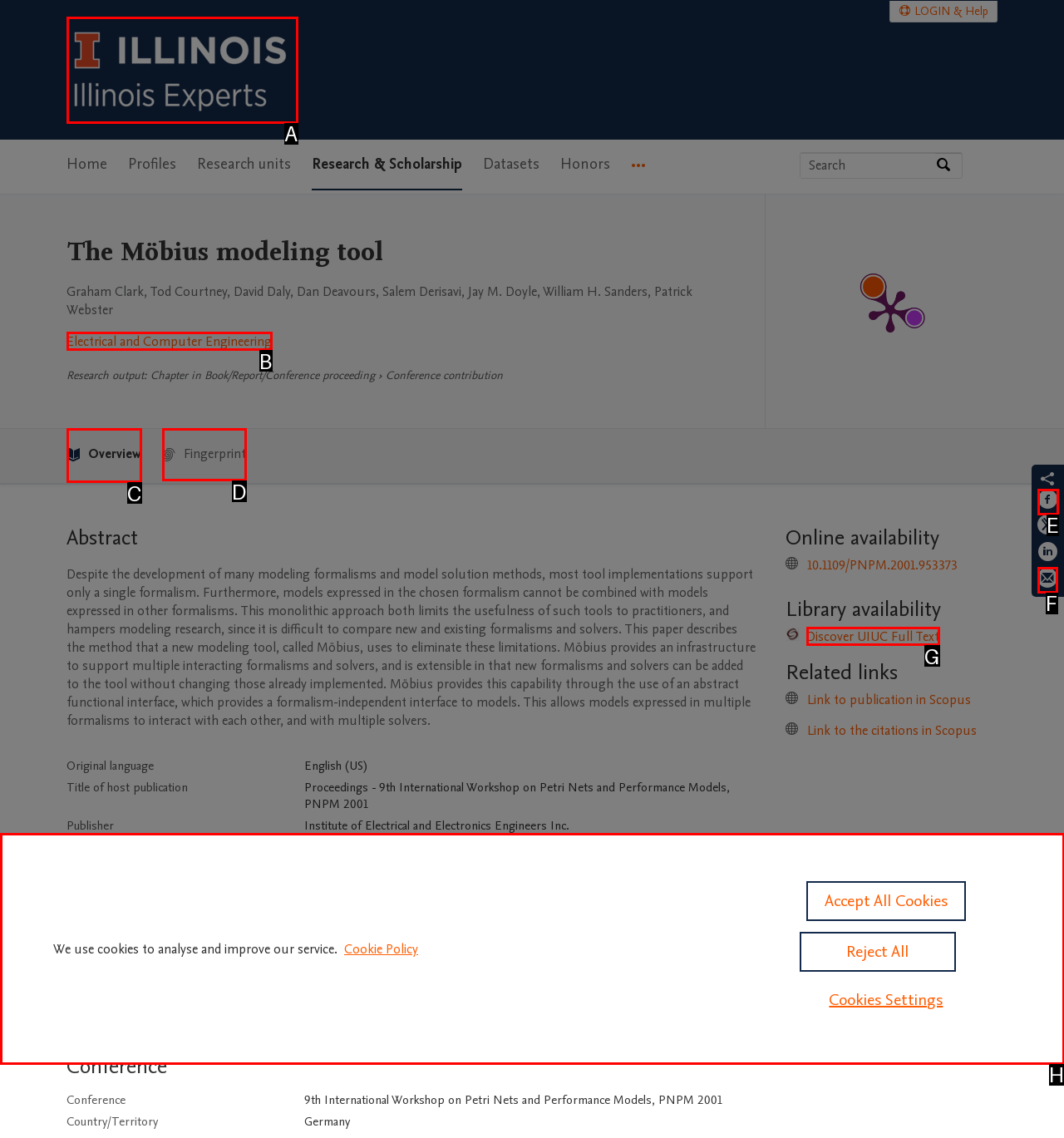Determine which option matches the description: Overview. Answer using the letter of the option.

C